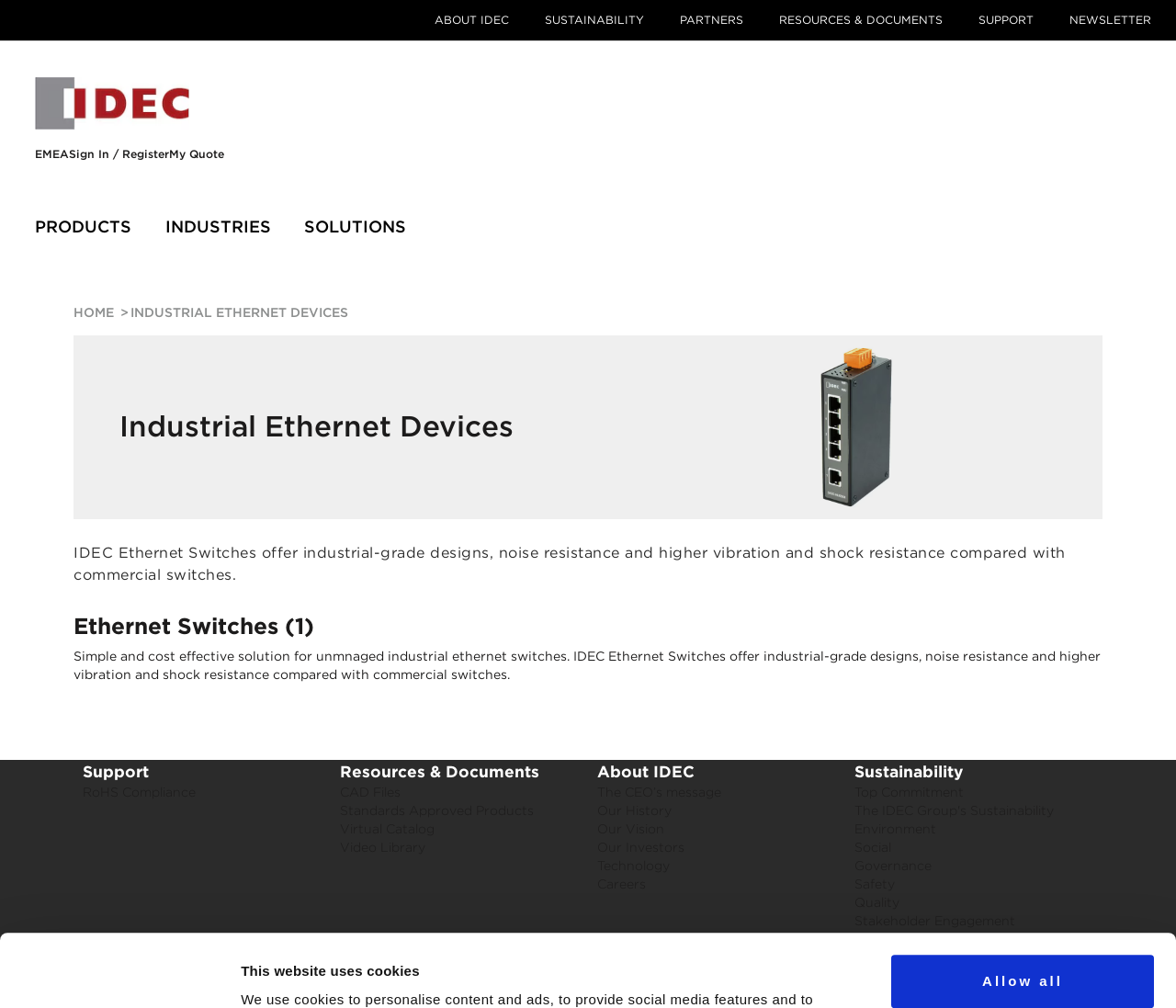Respond with a single word or phrase for the following question: 
What is the 'Sustainability' section about?

IDEC's sustainability efforts